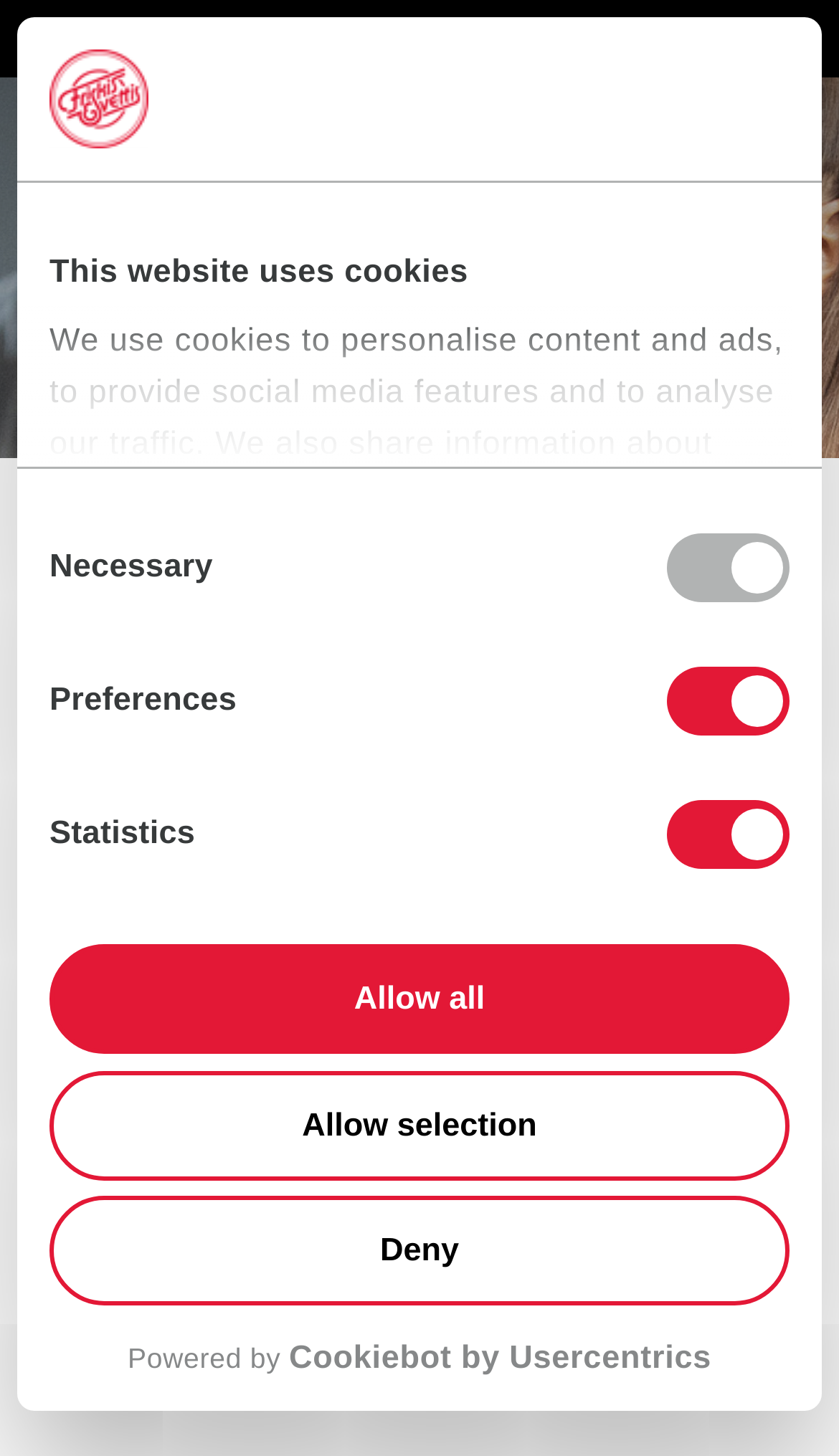What is the purpose of this website?
Based on the image, give a one-word or short phrase answer.

Guided movement breaks